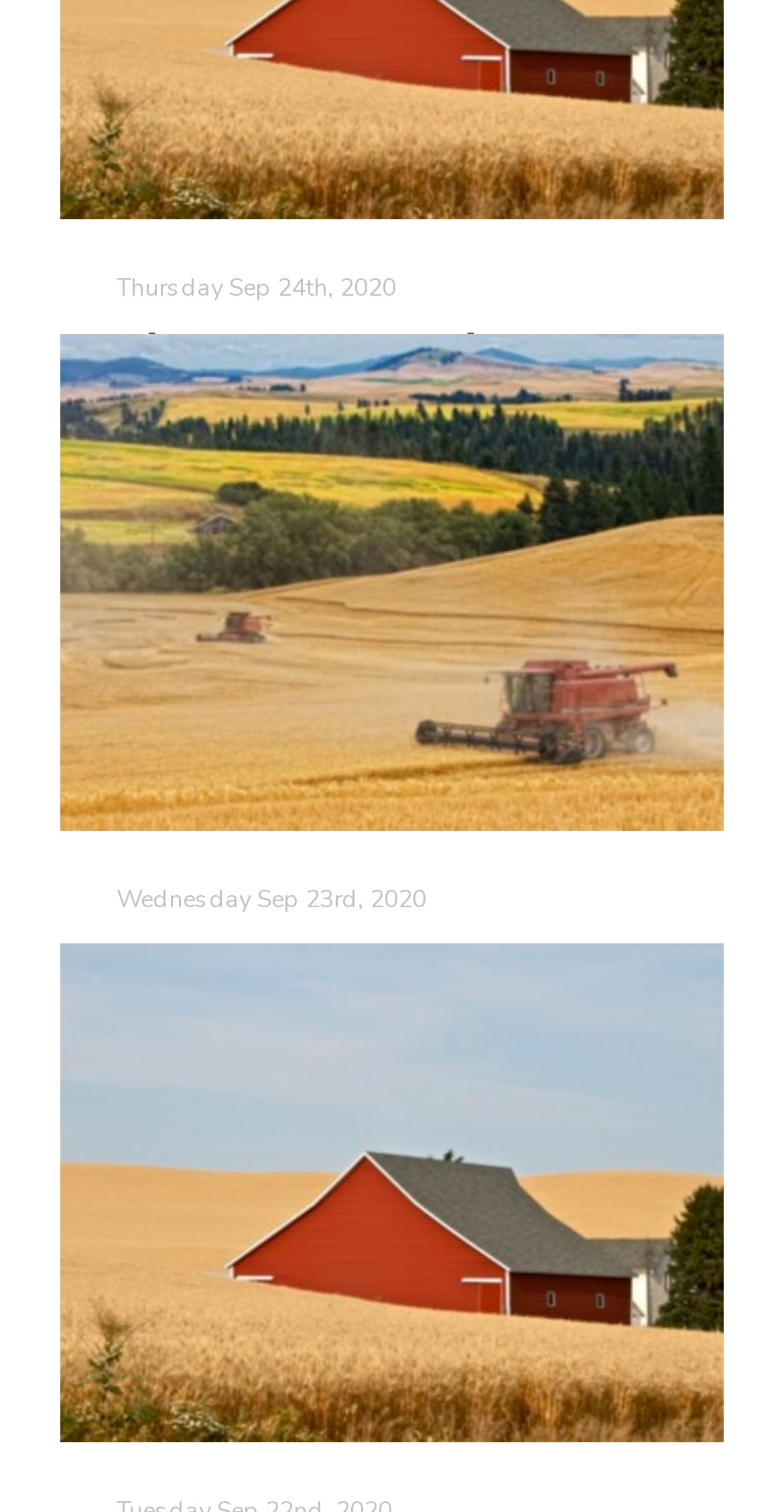What is the date of the latest article?
Based on the visual content, answer with a single word or a brief phrase.

Thursday Sep 24th, 2020